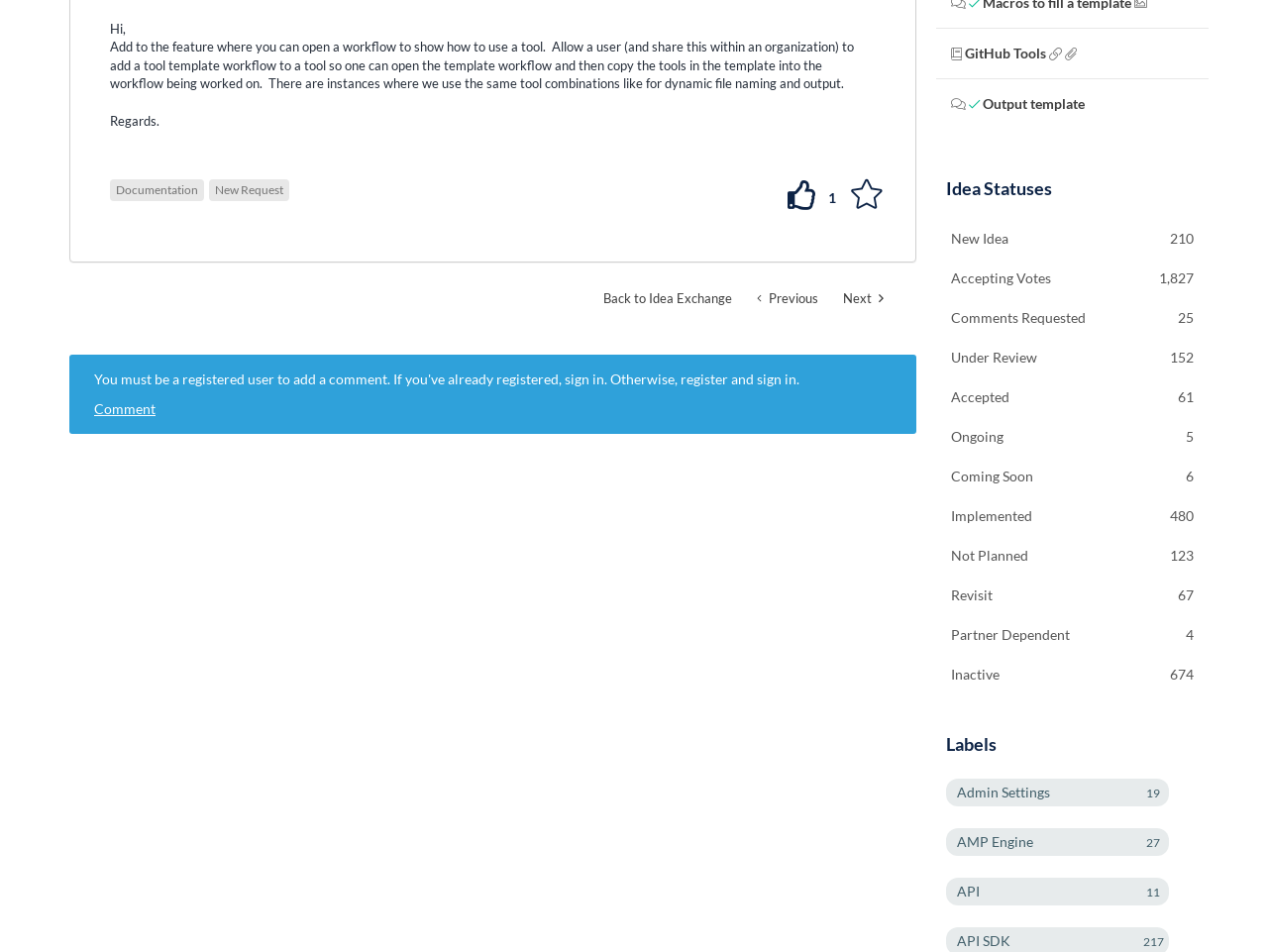Please find the bounding box for the UI element described by: "1 Like".

[0.644, 0.194, 0.661, 0.221]